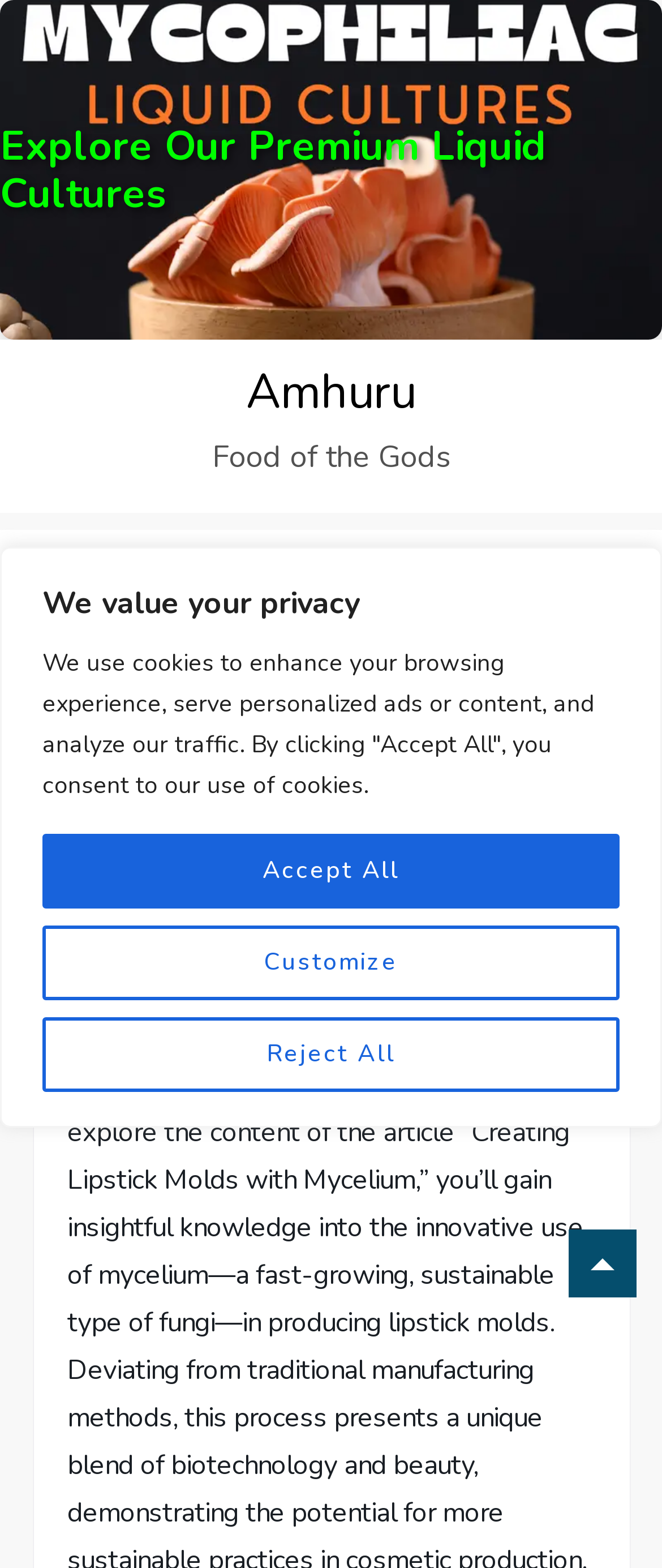Pinpoint the bounding box coordinates of the clickable area necessary to execute the following instruction: "Go to top". The coordinates should be given as four float numbers between 0 and 1, namely [left, top, right, bottom].

[0.859, 0.784, 0.962, 0.827]